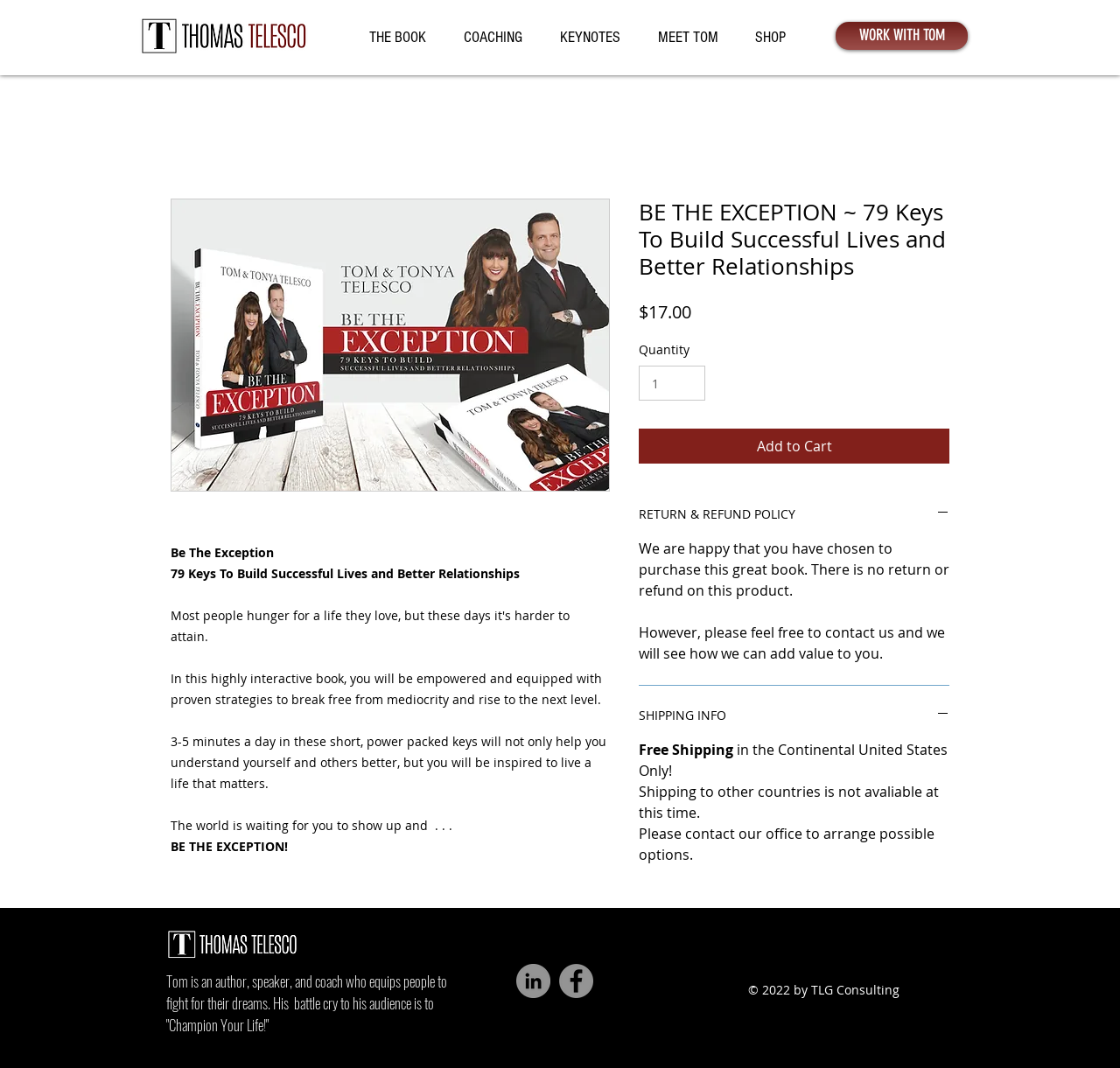Respond with a single word or phrase for the following question: 
Who is the author of the book?

Tom